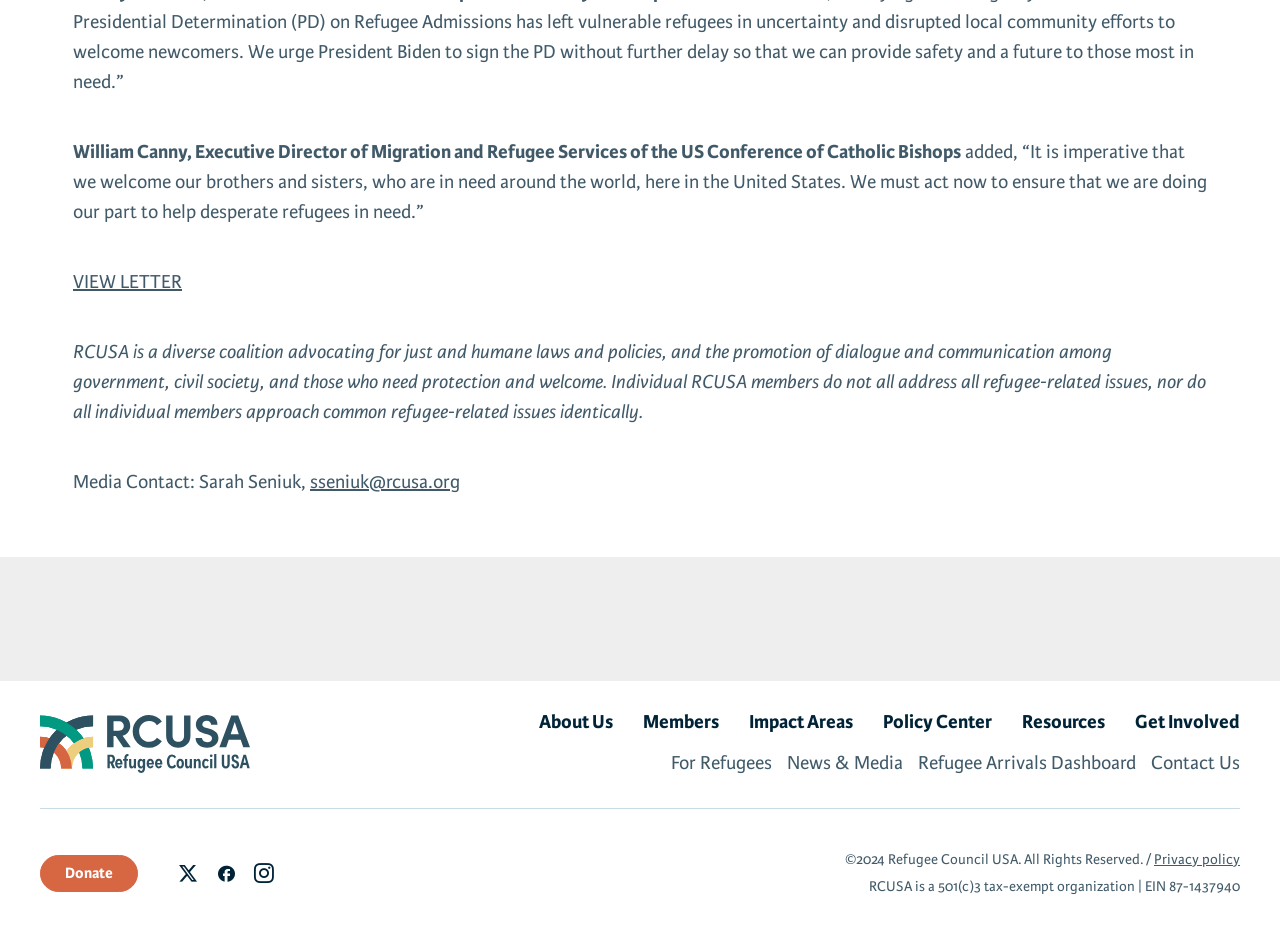What type of organization is Refugee Council USA?
Please provide a comprehensive and detailed answer to the question.

The webpage mentions that Refugee Council USA is a 501(c)3 tax-exempt organization, which indicates its non-profit status and tax exemption.